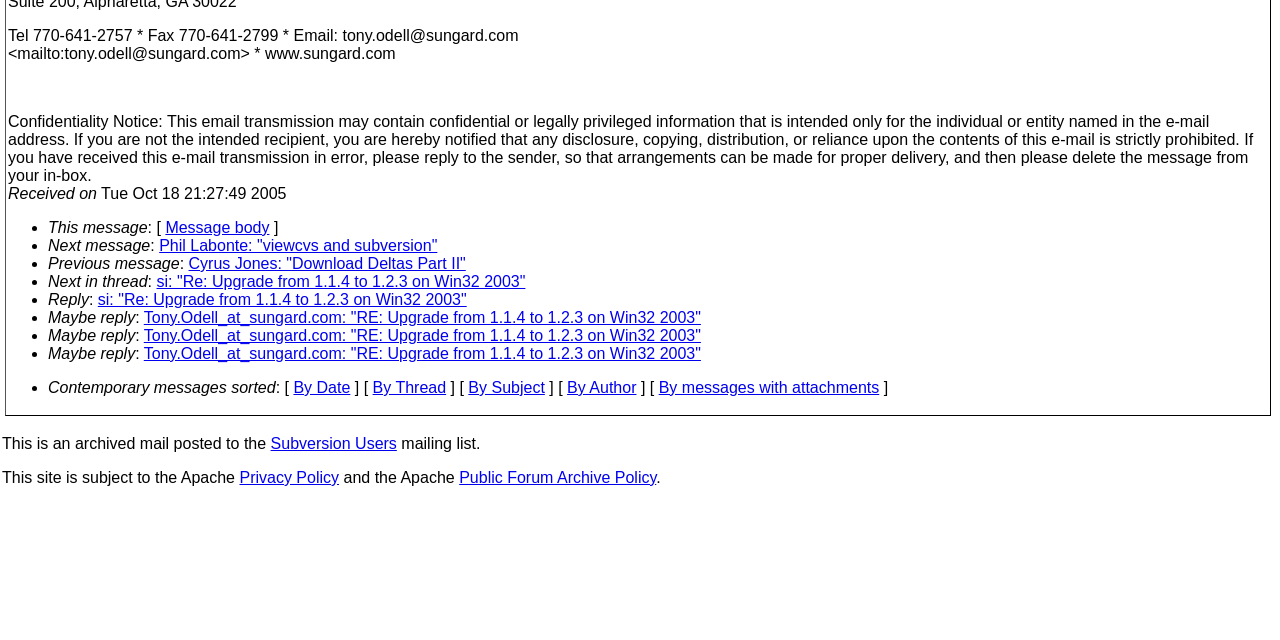Provide the bounding box coordinates for the UI element that is described by this text: "Privacy Policy". The coordinates should be in the form of four float numbers between 0 and 1: [left, top, right, bottom].

[0.187, 0.733, 0.265, 0.759]